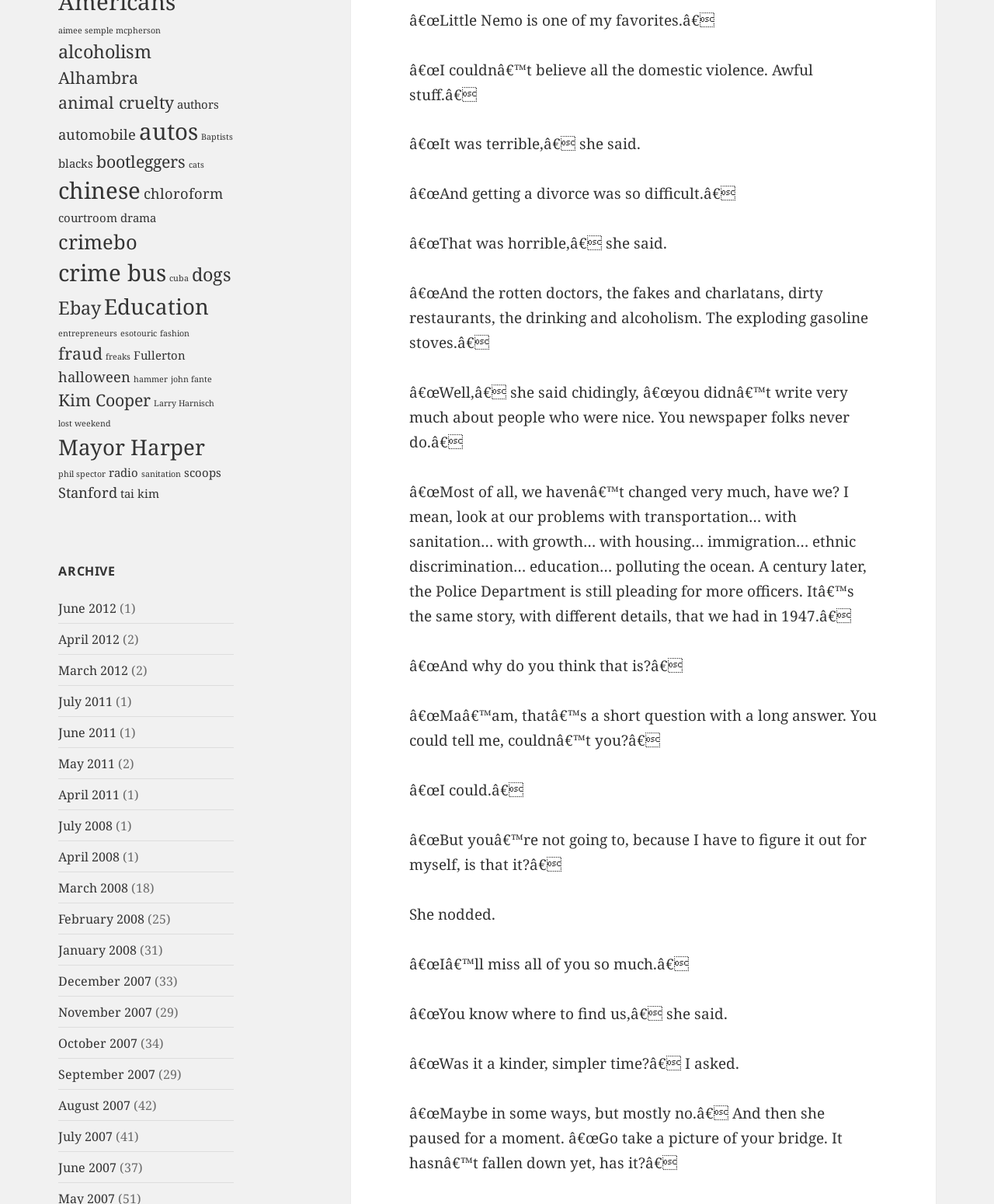Determine the bounding box coordinates of the section I need to click to execute the following instruction: "View 'Mayor Harper'". Provide the coordinates as four float numbers between 0 and 1, i.e., [left, top, right, bottom].

[0.059, 0.358, 0.206, 0.383]